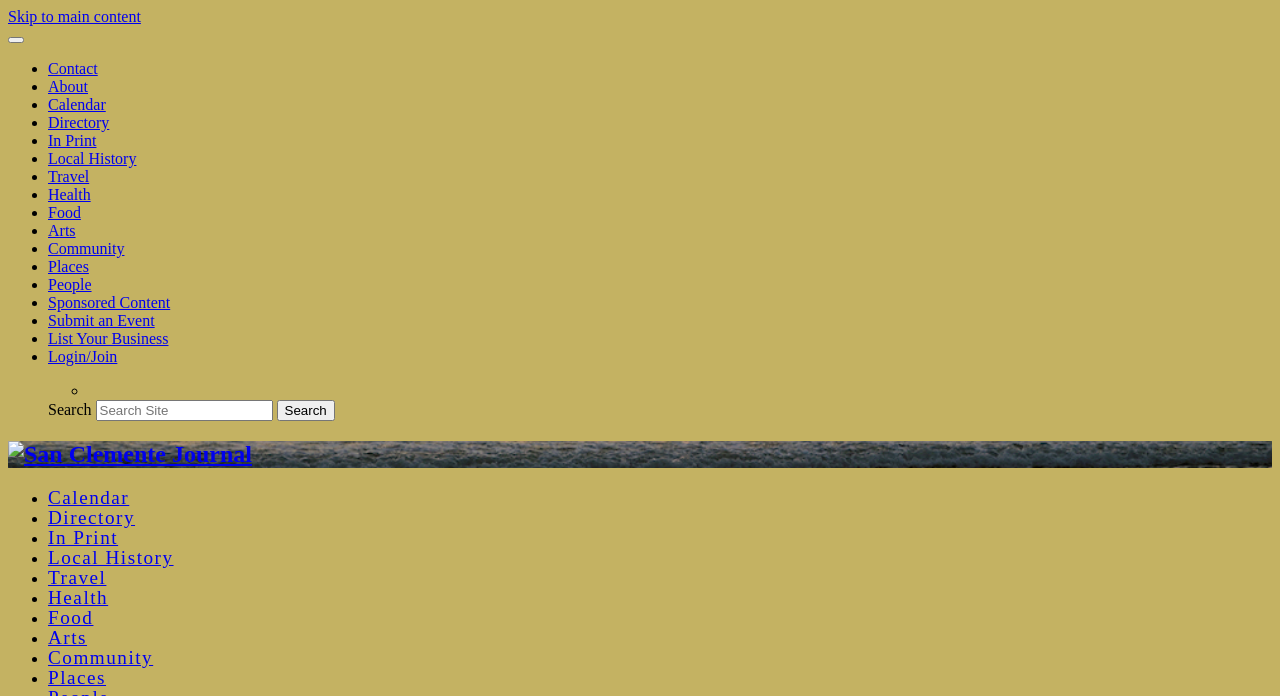Give a full account of the webpage's elements and their arrangement.

The webpage is about the San Clemente Journal, a publication that celebrates life in San Clemente. At the top, there is a navigation bar with a toggle button on the left and a search bar on the right. The navigation bar contains a list of links, including "Contact", "About", "Calendar", "Directory", and more, each separated by a bullet point.

Below the navigation bar, there is a heading that reads "San Clemente Journal" with a link to the journal's homepage. To the left of the heading, there is a small image of the journal's logo.

The main content of the webpage is divided into two sections. On the left, there is a list of links, similar to the navigation bar, but with more items, including "Local History", "Travel", "Health", "Food", "Arts", "Community", and "Places". Each link is preceded by a bullet point.

On the right, there is a featured article or image, but the content is not specified. At the bottom of the page, there is a call to action to "Submit an Event" or "List Your Business", and a link to "Login/Join".

The overall layout is organized, with clear headings and concise text, making it easy to navigate and find information.